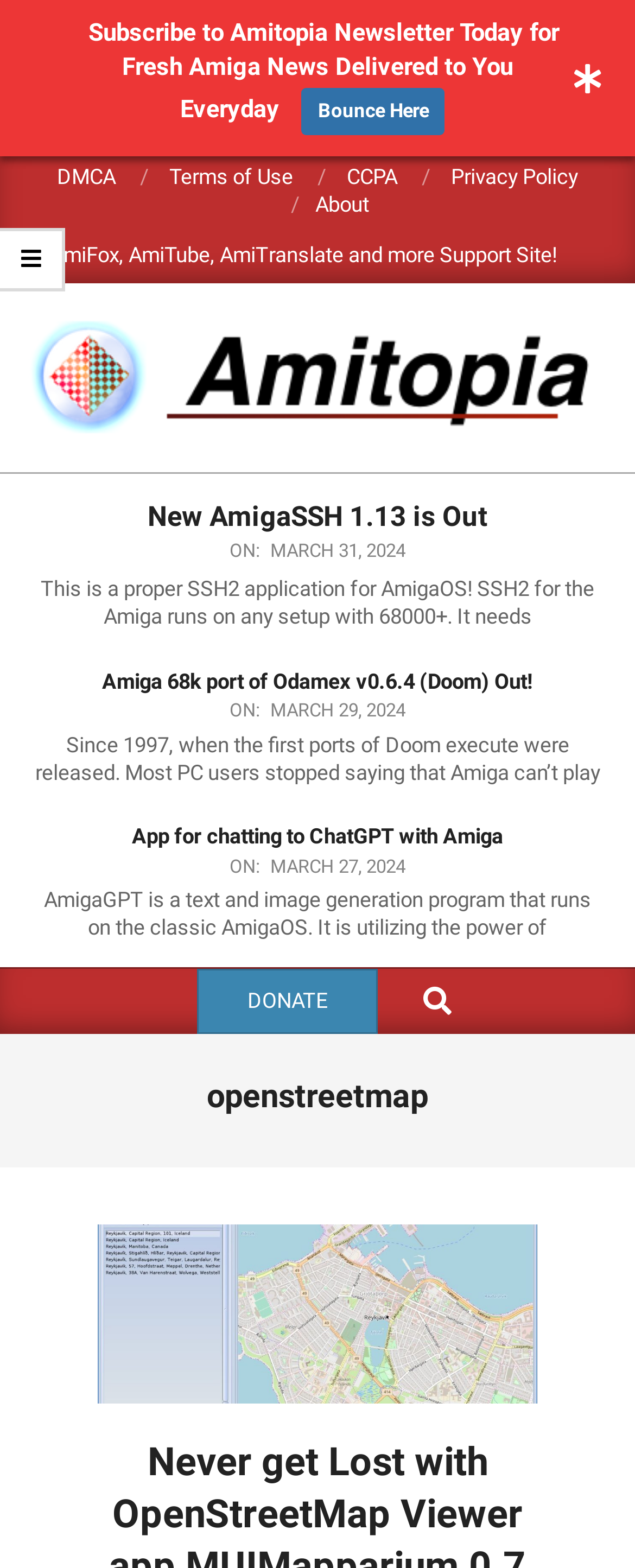What is the name of the OpenStreetMap viewer app?
Refer to the image and provide a one-word or short phrase answer.

MUIMapparium